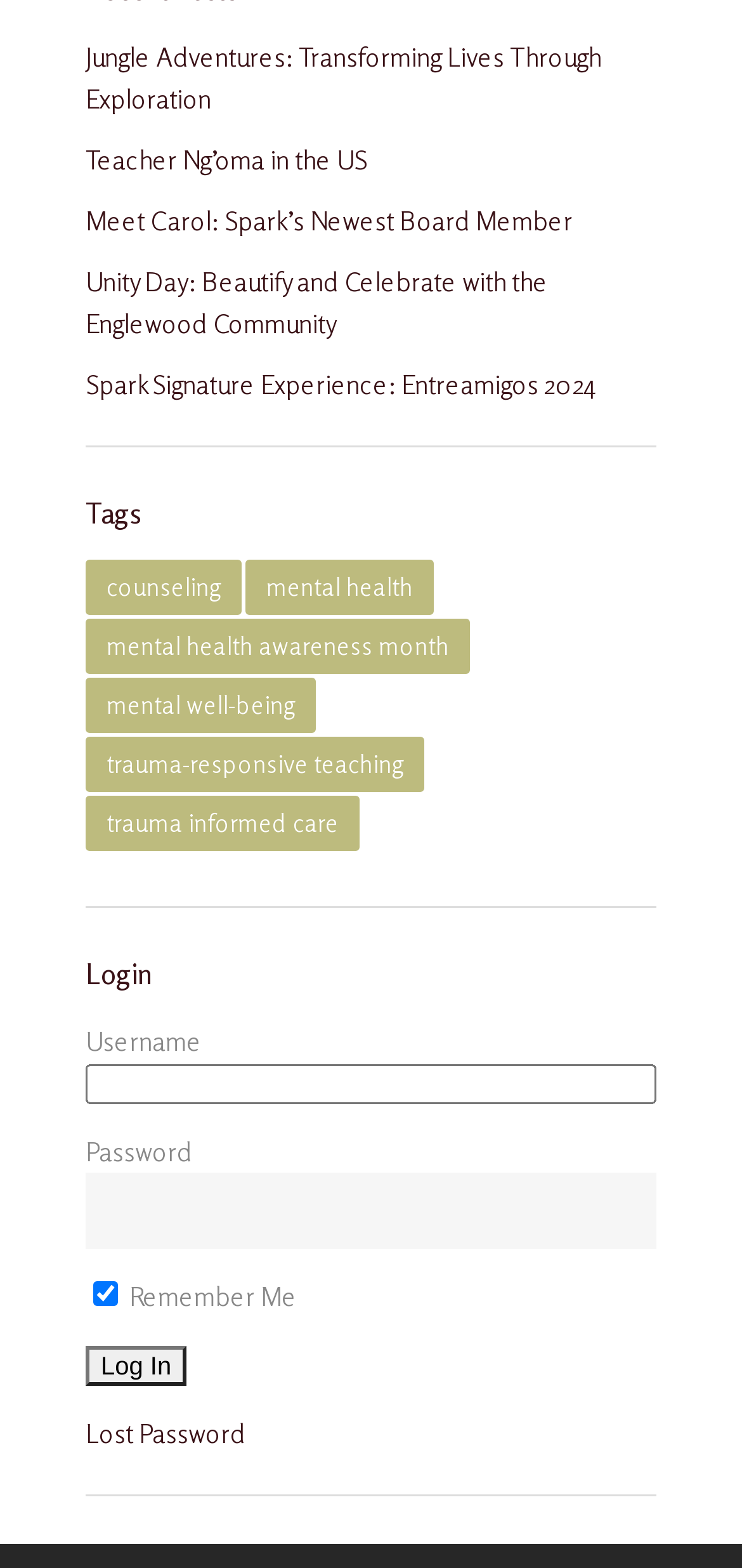What is the function of the checkbox? Look at the image and give a one-word or short phrase answer.

Remember Me